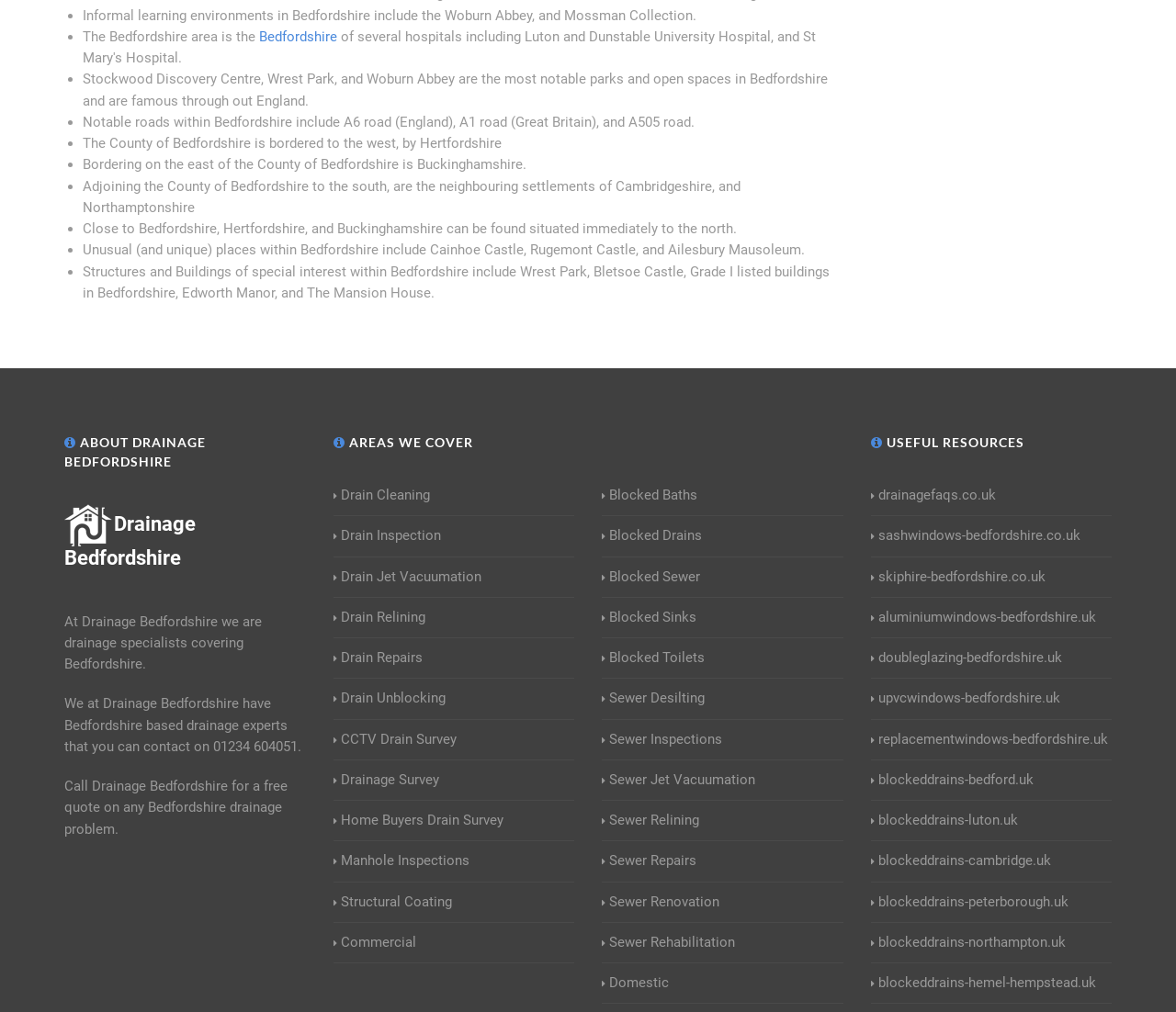Locate the bounding box coordinates of the element's region that should be clicked to carry out the following instruction: "go to next post". The coordinates need to be four float numbers between 0 and 1, i.e., [left, top, right, bottom].

None